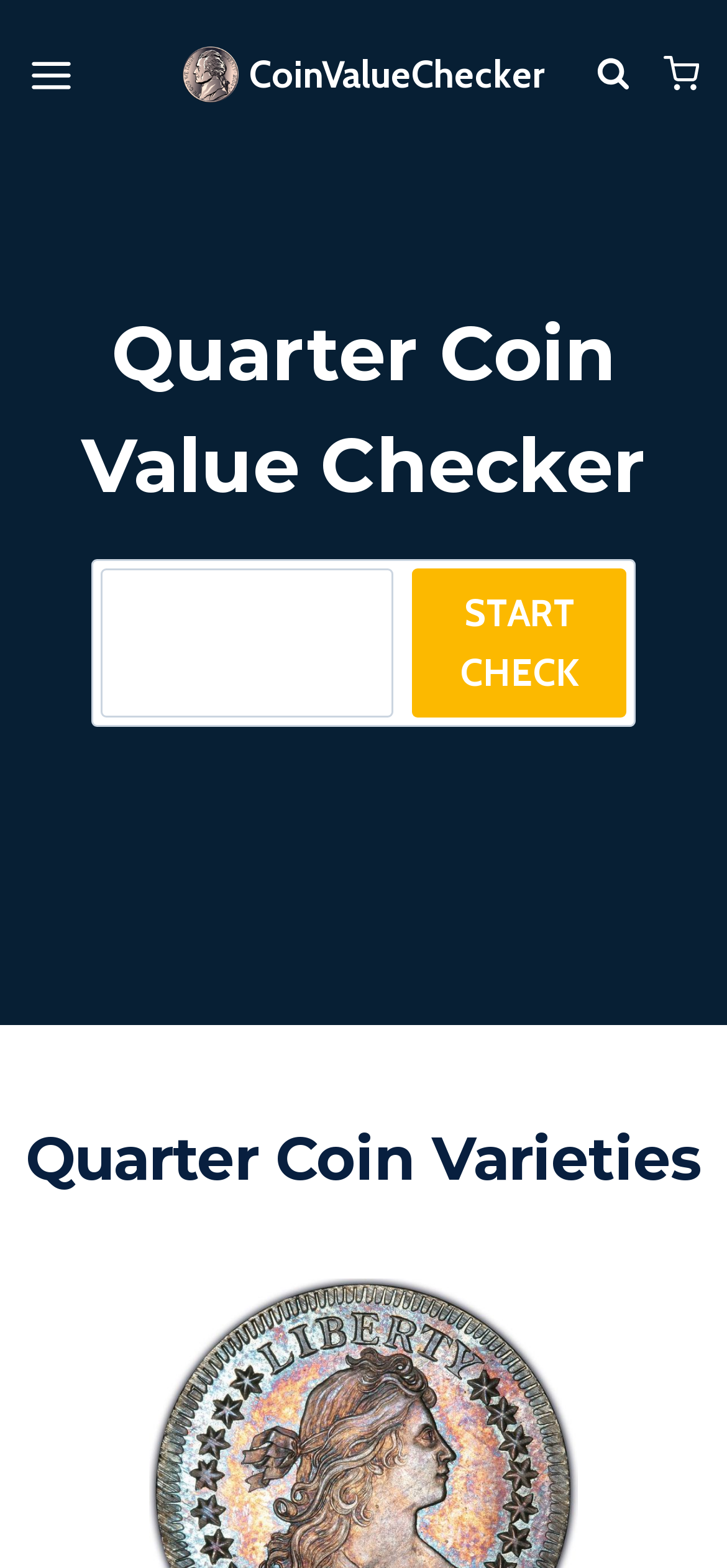Extract the main heading text from the webpage.

Quarter Coin Value Checker